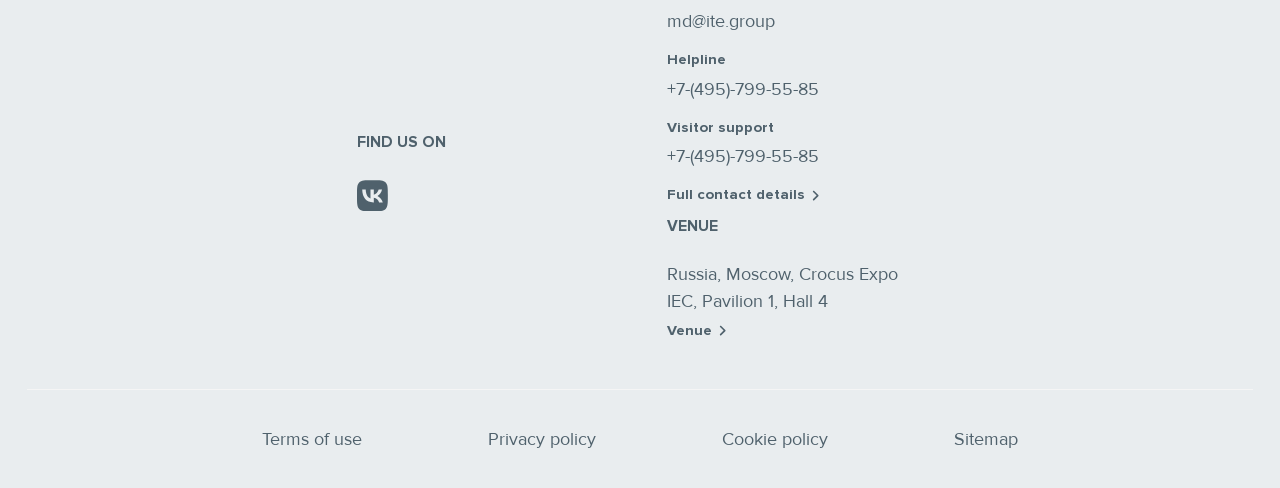Can you specify the bounding box coordinates of the area that needs to be clicked to fulfill the following instruction: "Get help from the helpline"?

[0.521, 0.108, 0.721, 0.14]